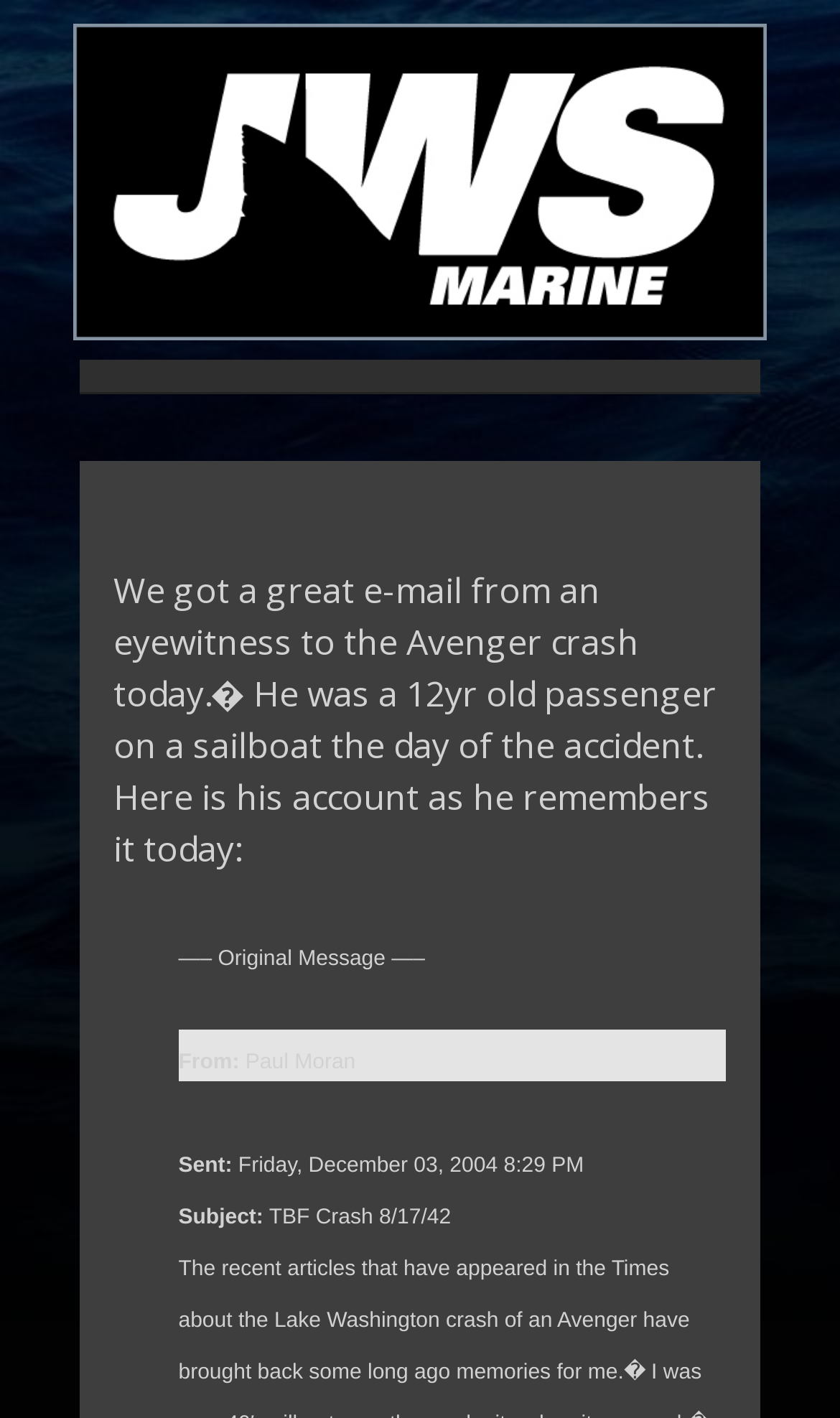Who sent the email?
Please respond to the question with a detailed and well-explained answer.

The sender of the email is Paul Moran, as stated in the email header 'From: Paul Moran'.